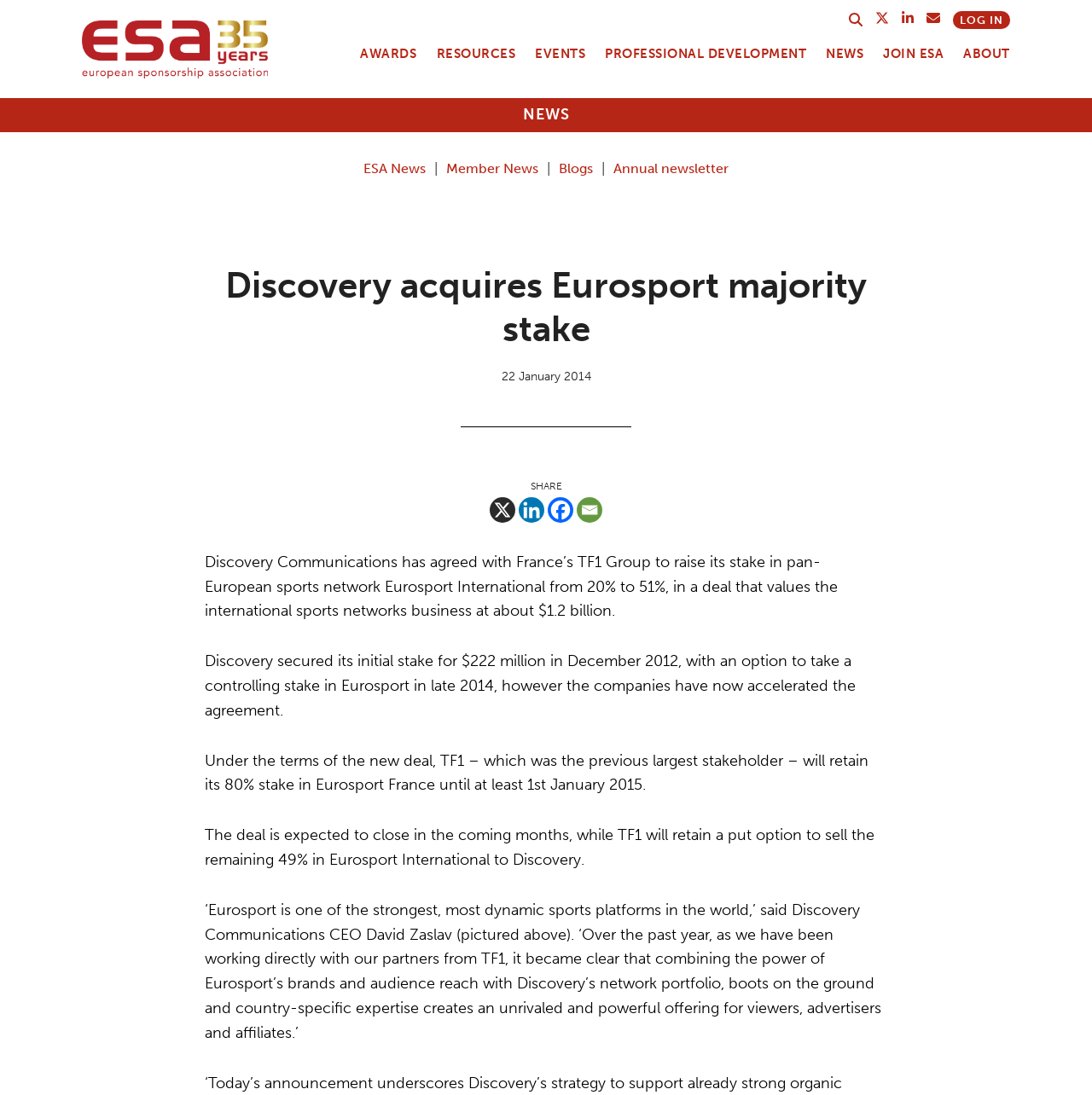Can you find the bounding box coordinates for the UI element given this description: "Annual newsletter"? Provide the coordinates as four float numbers between 0 and 1: [left, top, right, bottom].

[0.562, 0.146, 0.667, 0.161]